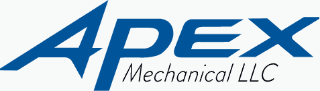Break down the image and provide a full description, noting any significant aspects.

The image features the logo of Apex Mechanical LLC, which is prominently displayed in bold blue letters. The logo showcases the name "APEX" in a larger font, emphasizing the brand's identity, and "Mechanical LLC" is presented in a smaller, more understated font beneath it. This logo represents a company that focuses on heating, cooling, and indoor air quality services. Its clean and professional design reflects the company's commitment to quality workmanship and customer satisfaction in the HVACR industry.